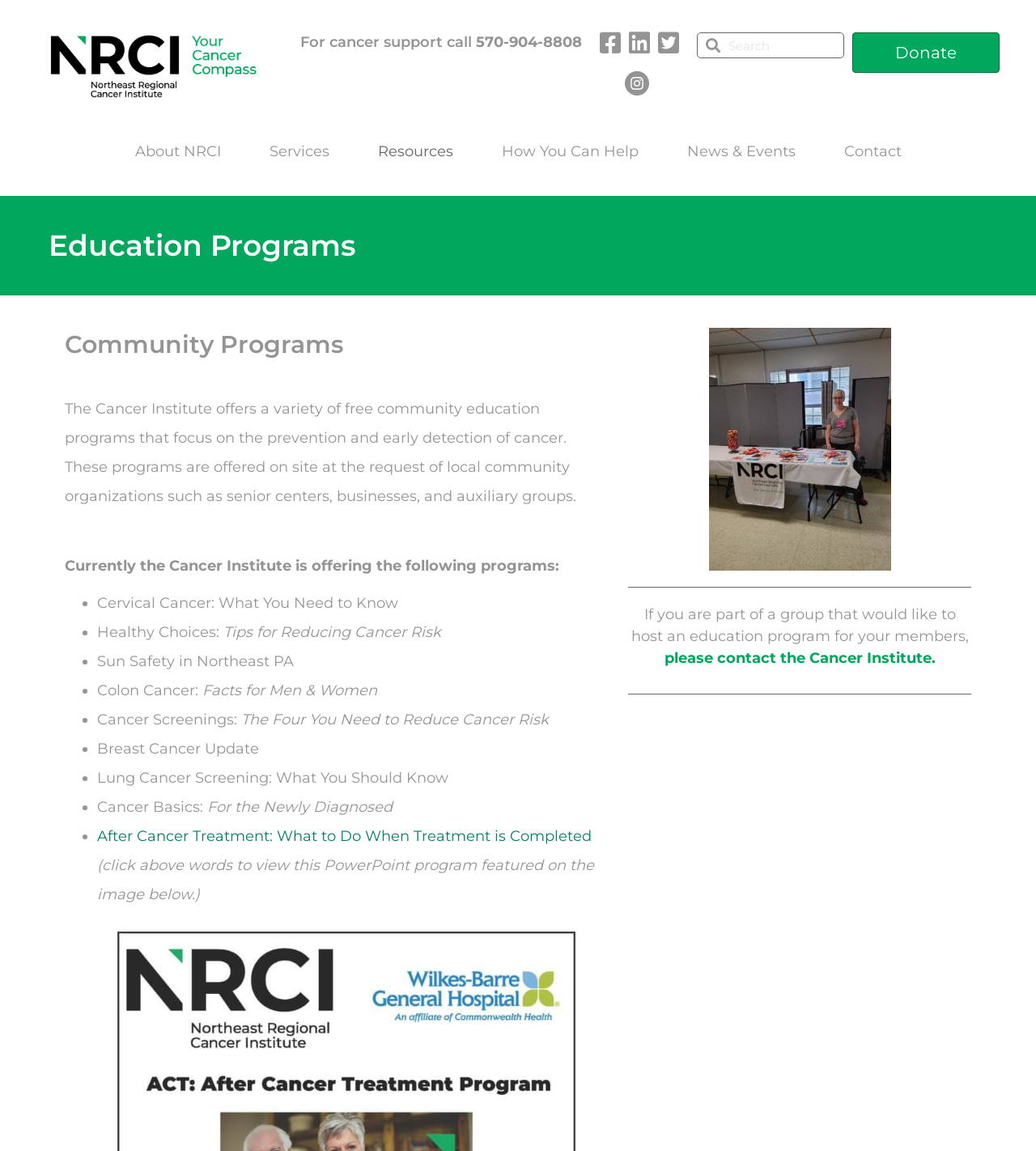What is the purpose of the community education programs?
Using the image, elaborate on the answer with as much detail as possible.

I found the purpose of the programs by reading the static text element that says 'The Cancer Institute offers a variety of free community education programs that focus on the prevention and early detection of cancer'.